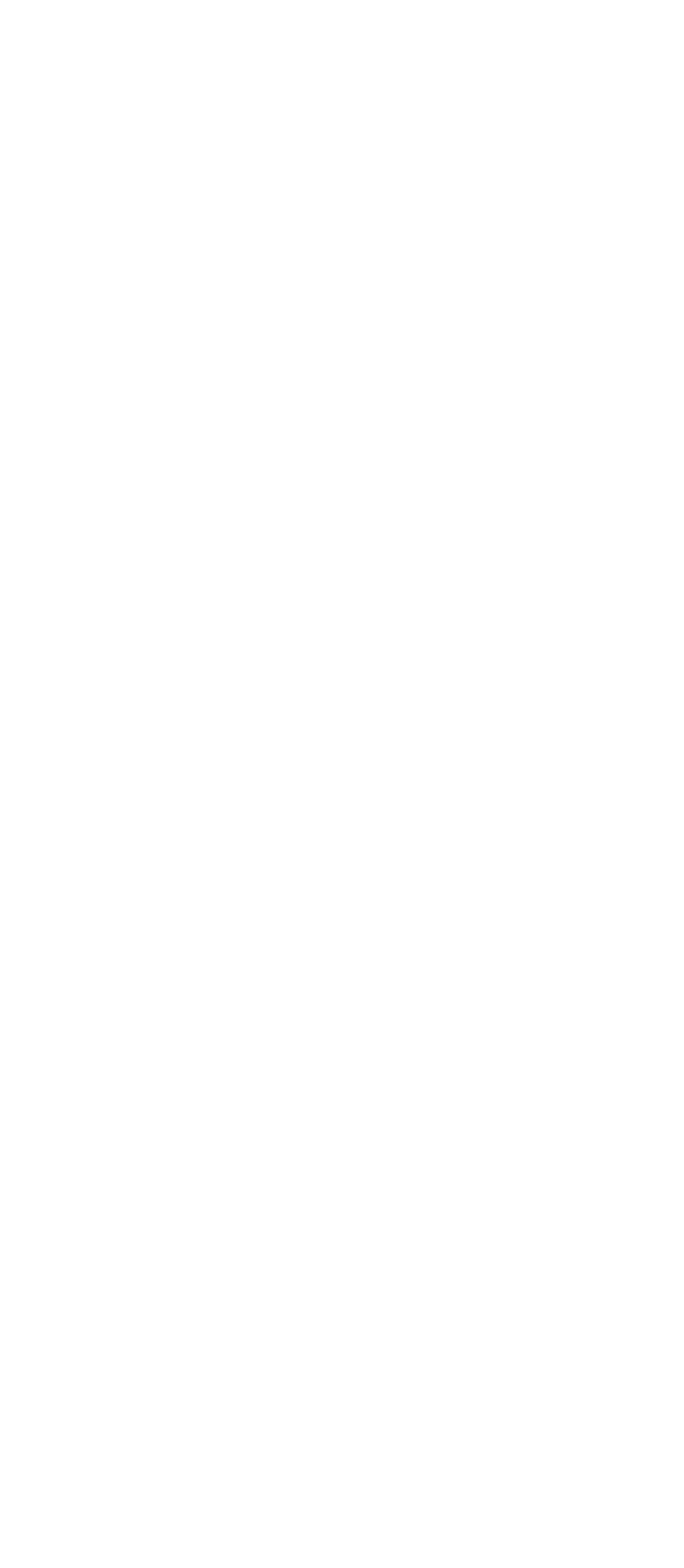Can you give a detailed response to the following question using the information from the image? What is the name of the link?

The webpage contains a link with the text 'Atlantis', which is the name of the link.